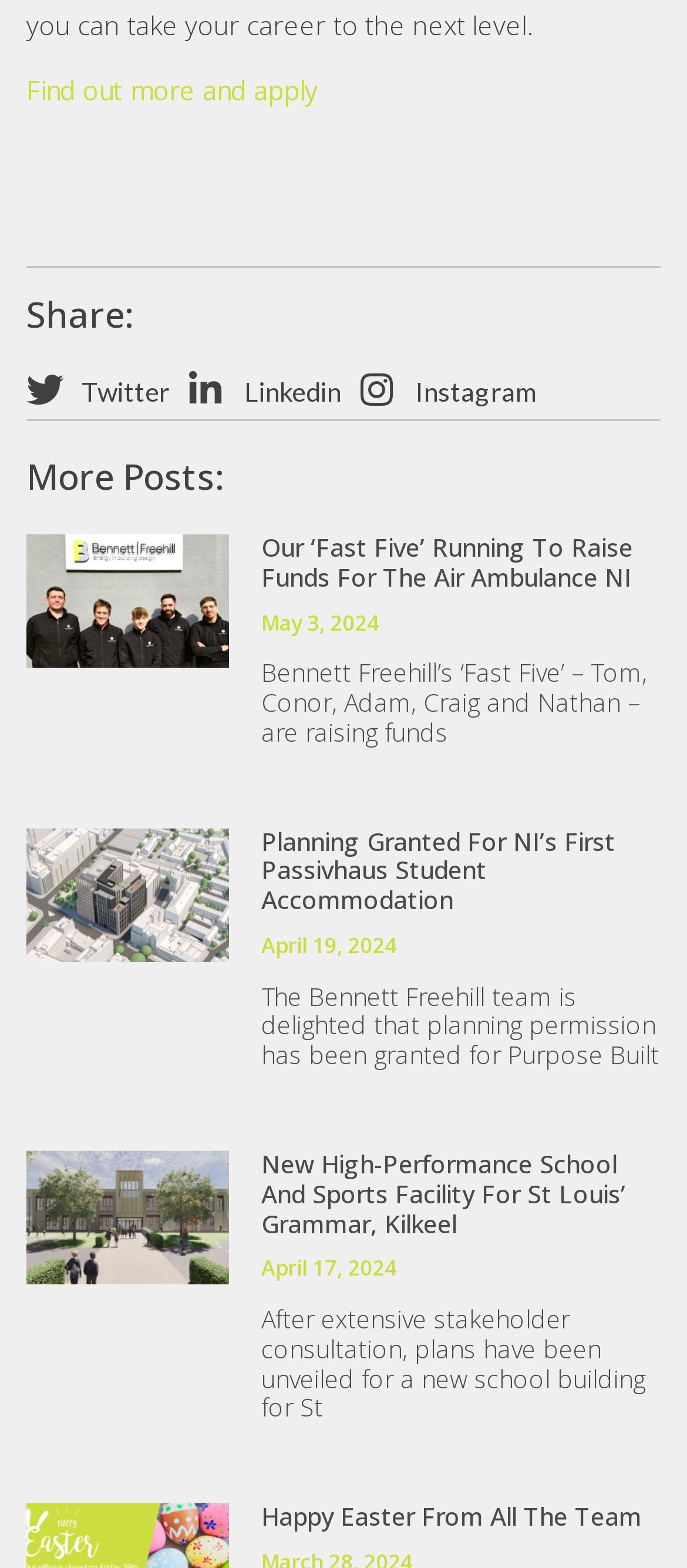Identify the bounding box coordinates for the region of the element that should be clicked to carry out the instruction: "Share on Twitter". The bounding box coordinates should be four float numbers between 0 and 1, i.e., [left, top, right, bottom].

[0.038, 0.237, 0.247, 0.262]